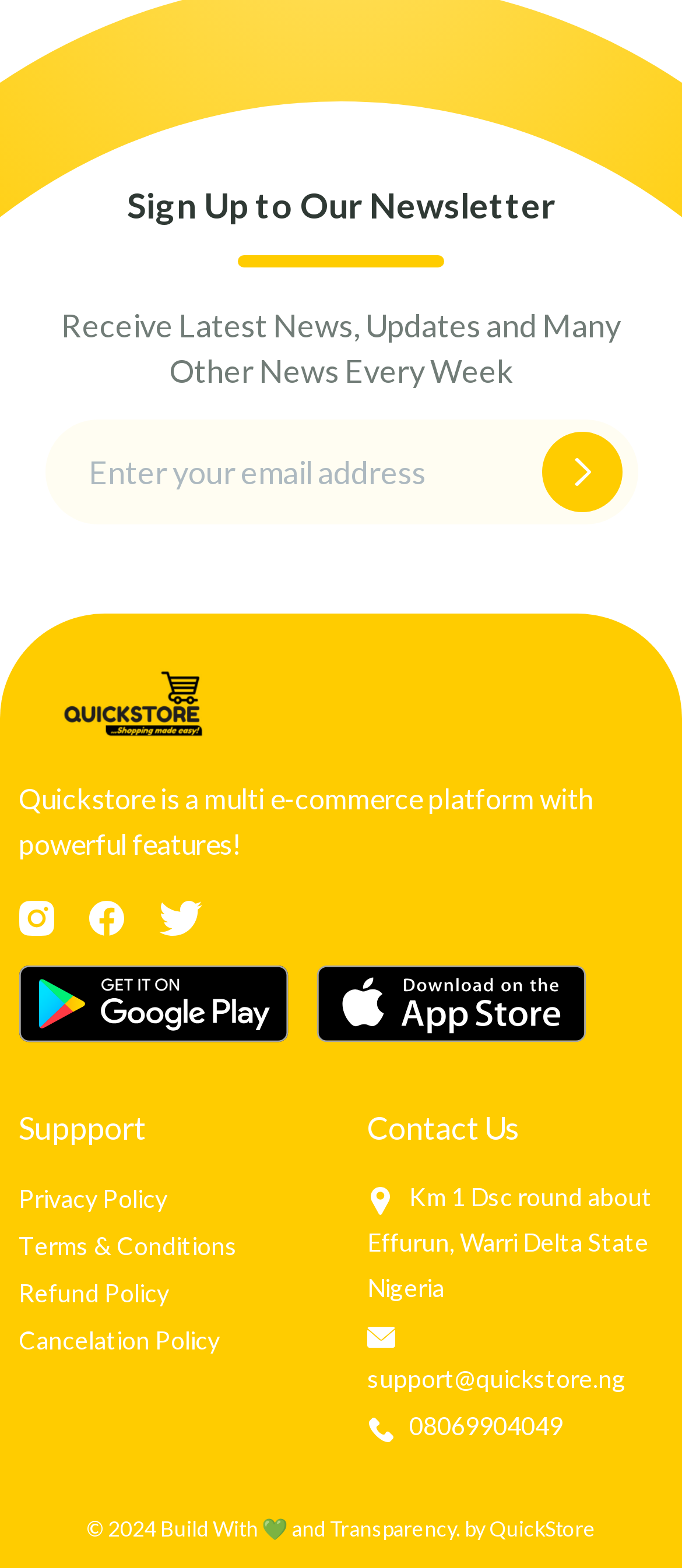What is the purpose of the textbox?
Please provide a full and detailed response to the question.

The textbox is labeled 'Enter your email address' and is required, indicating that it is used to collect the user's email address, likely for newsletter subscription or other purposes.